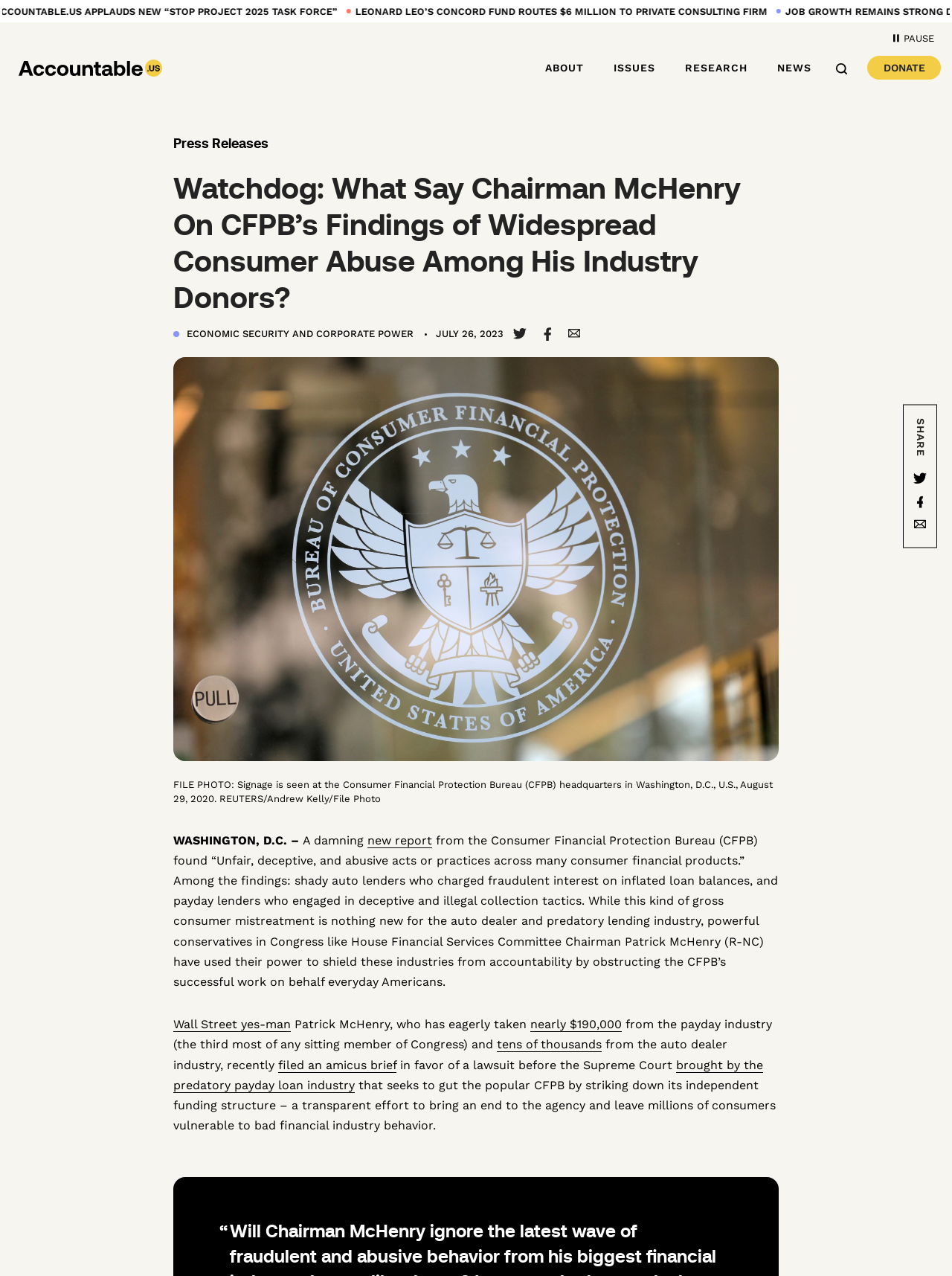What is the amount of money mentioned as being taken by Patrick McHenry from the payday industry?
Give a single word or phrase answer based on the content of the image.

nearly $190,000